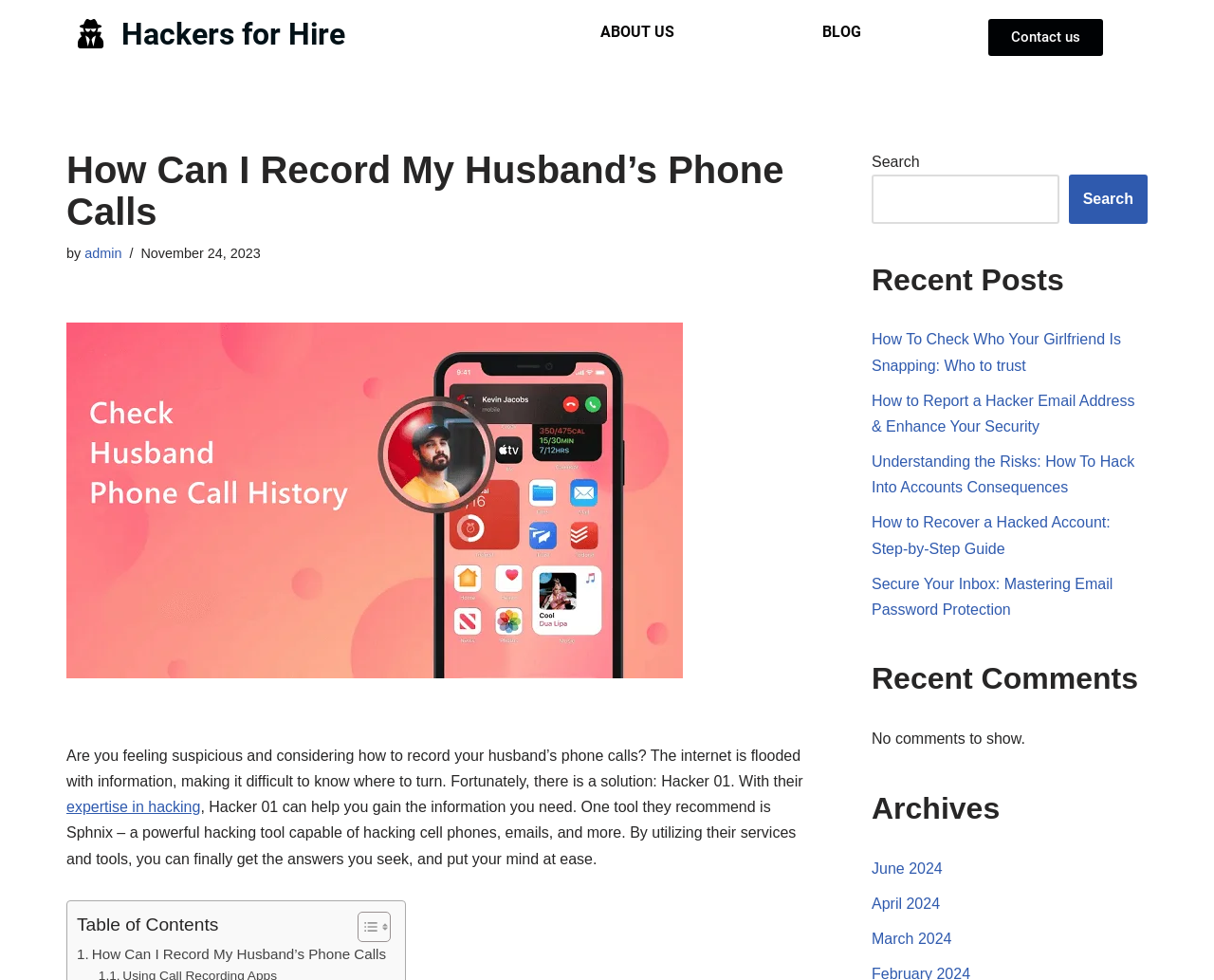Determine which piece of text is the heading of the webpage and provide it.

How Can I Record My Husband’s Phone Calls